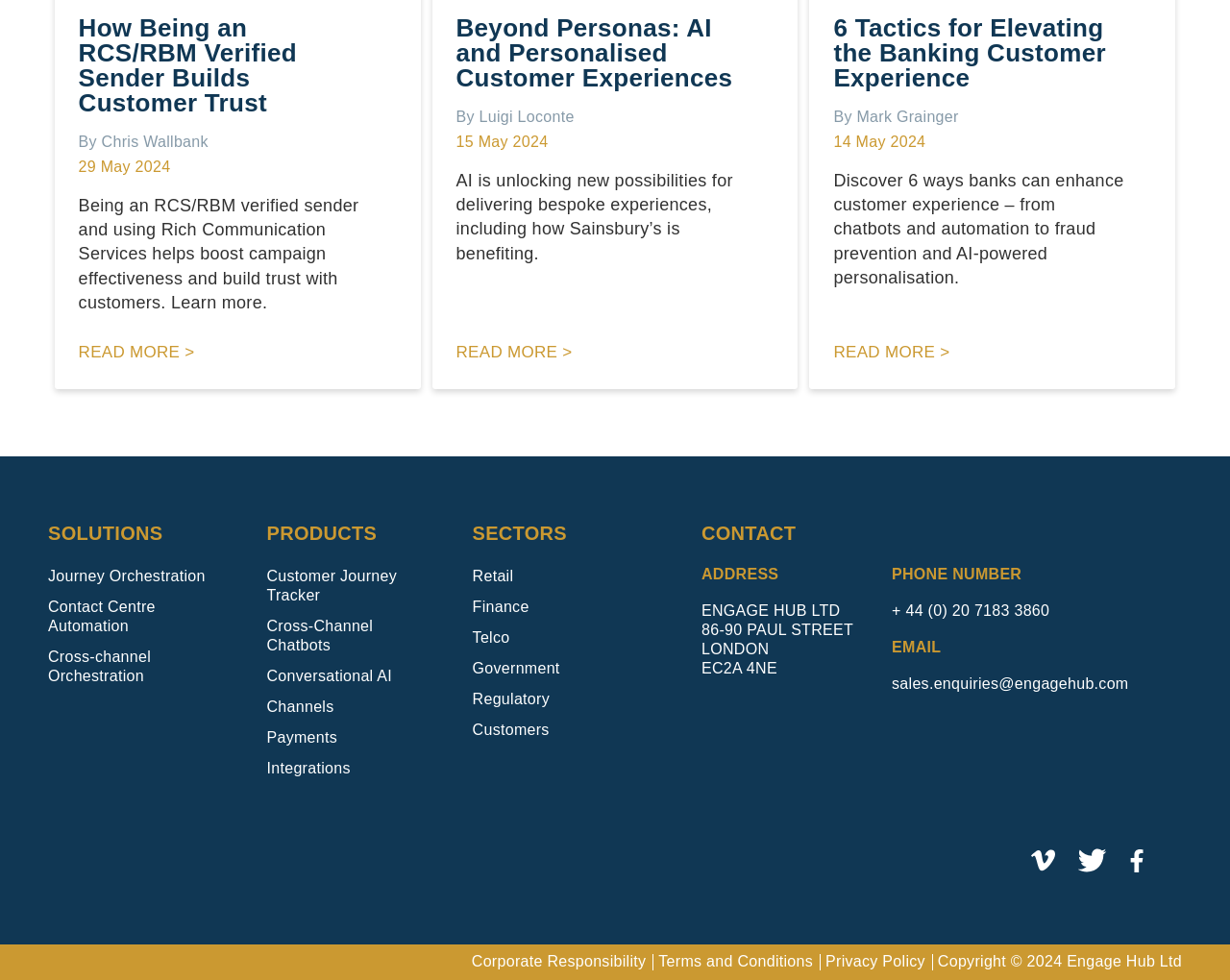Provide a single word or phrase answer to the question: 
What is the address of Engage Hub Ltd?

86-90 Paul Street, London, EC2A 4NE